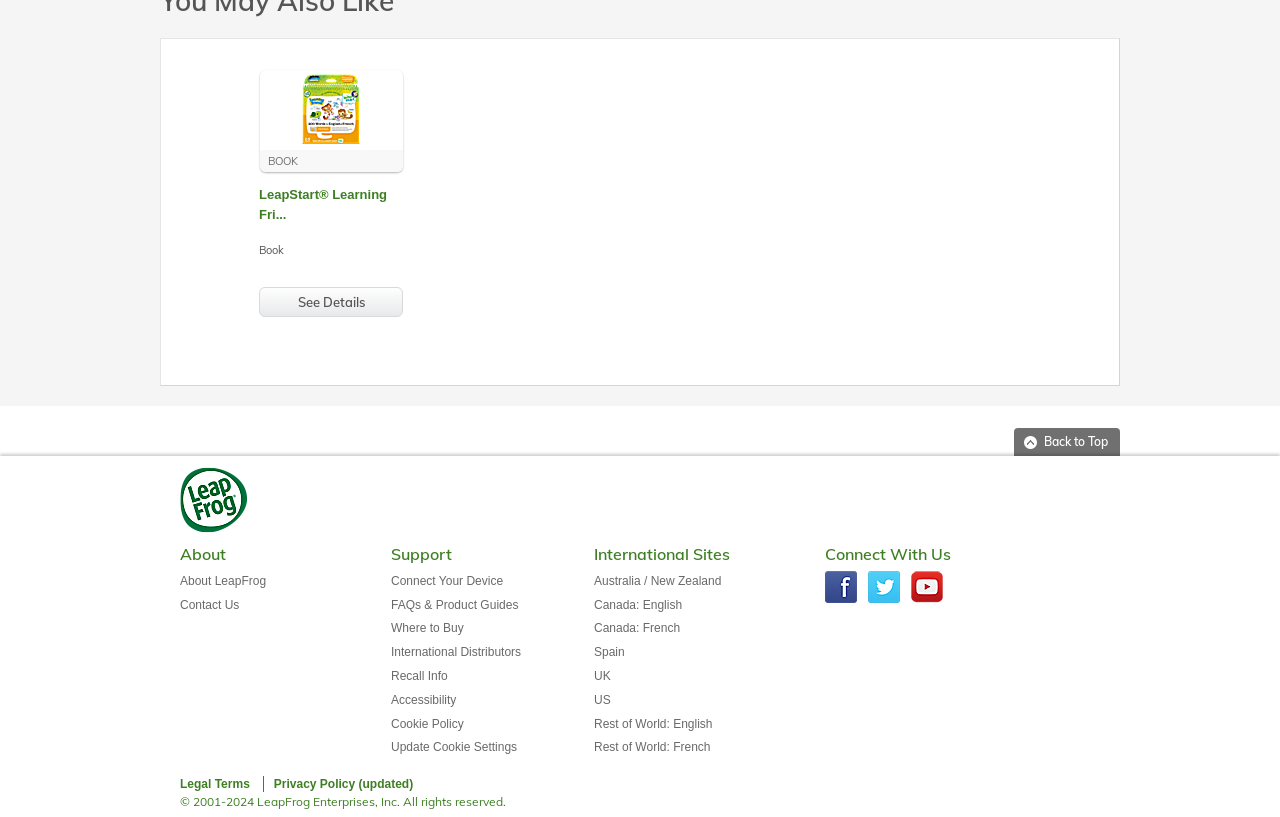How many international sites are listed?
Ensure your answer is thorough and detailed.

The navigation 'Footer Links' contains a section 'International Sites' with 9 links to different countries or regions, including Australia, Canada, Spain, UK, US, and others.